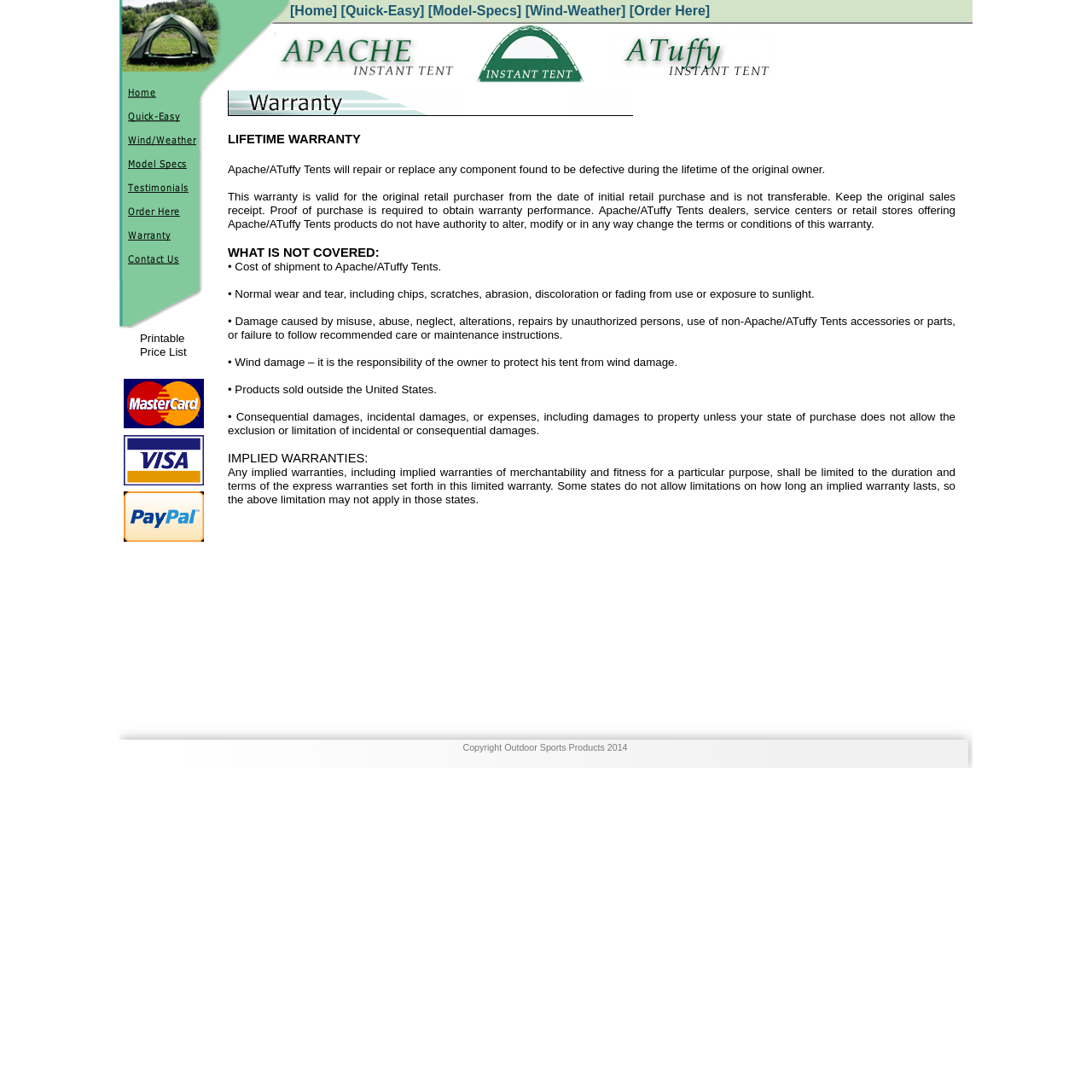Using the description: "[Quick-Easy]", determine the UI element's bounding box coordinates. Ensure the coordinates are in the format of four float numbers between 0 and 1, i.e., [left, top, right, bottom].

[0.312, 0.003, 0.389, 0.016]